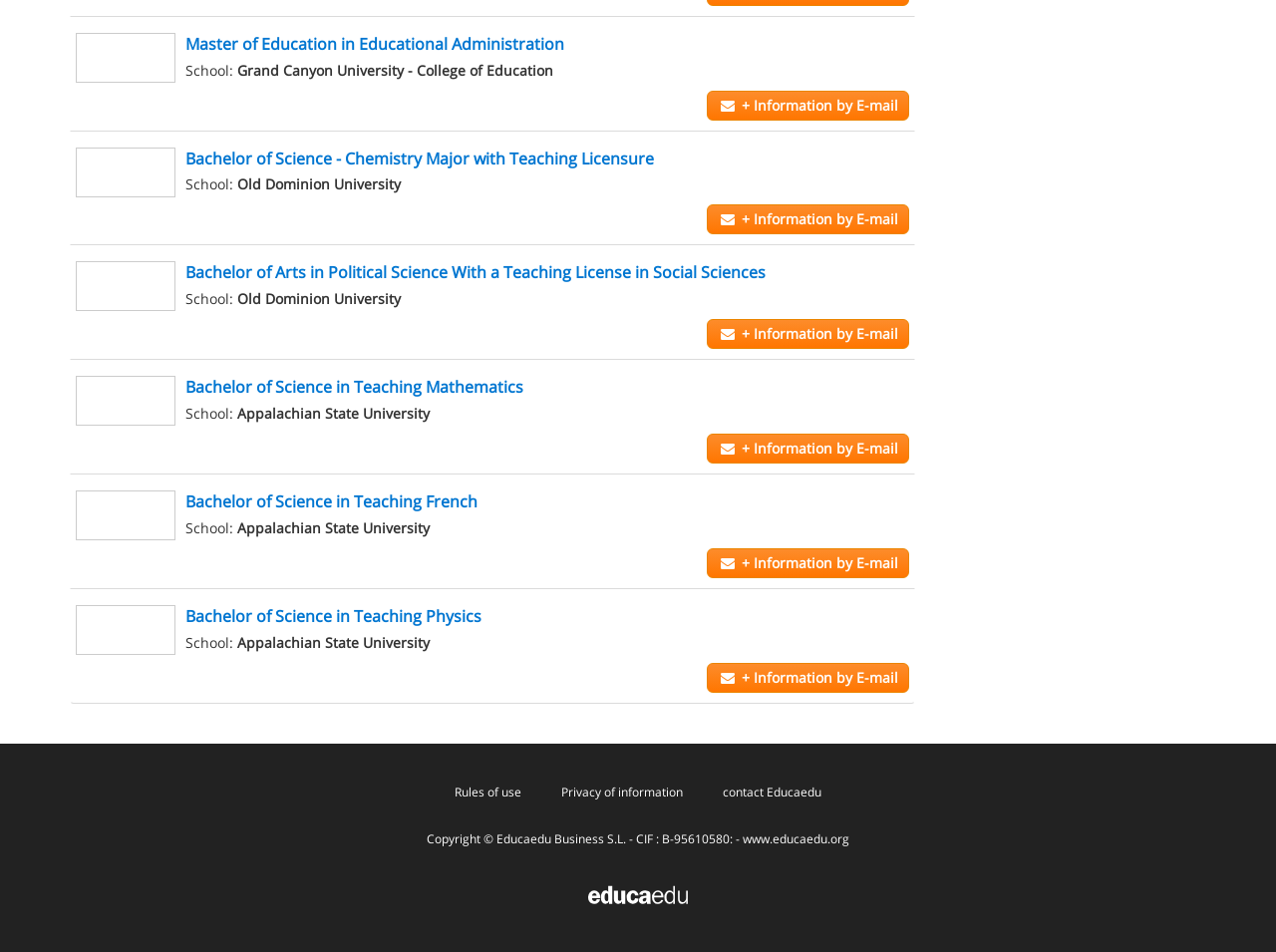What is the common feature of all the links? Using the information from the screenshot, answer with a single word or phrase.

Email information